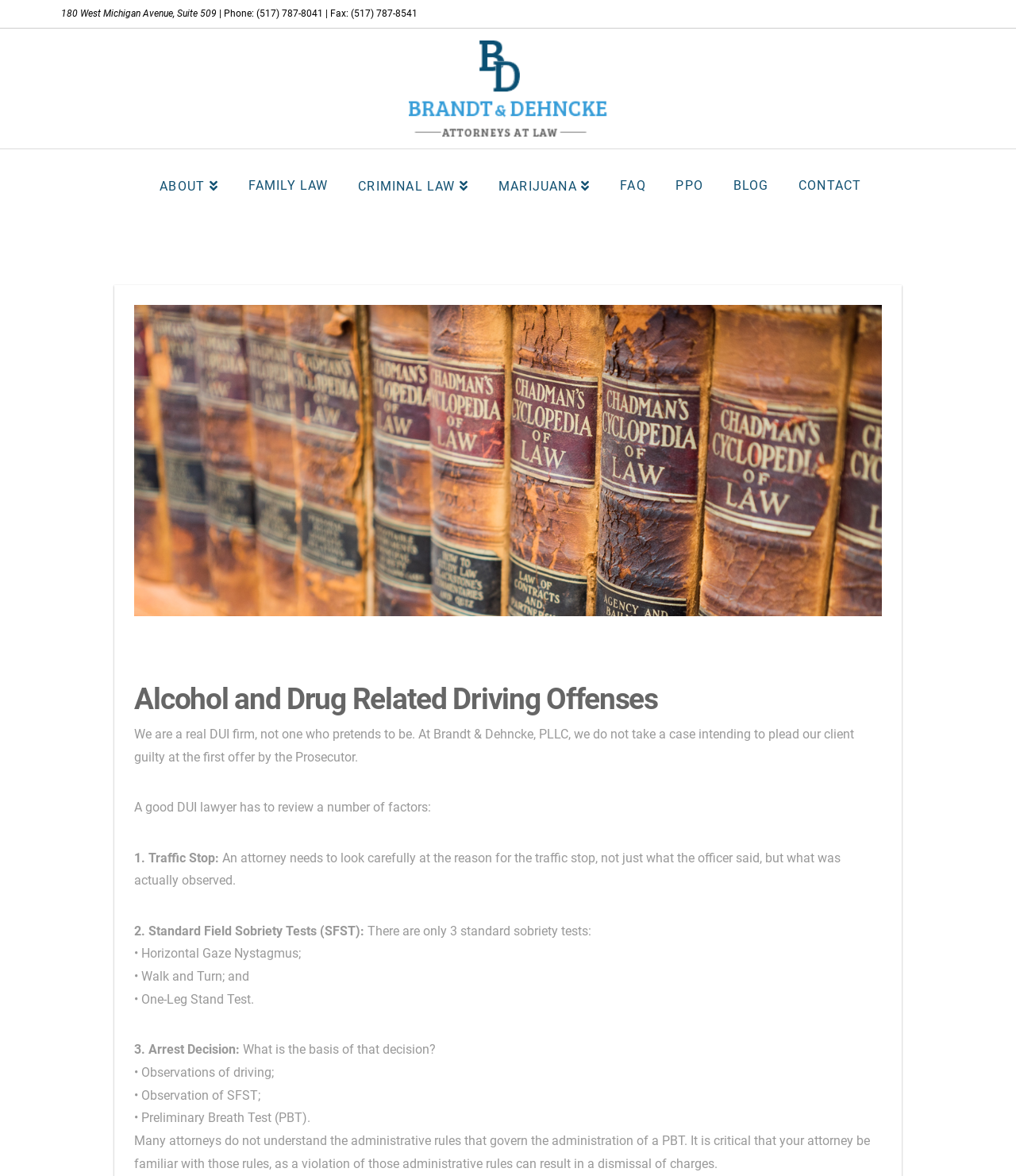Please determine the bounding box coordinates of the element to click on in order to accomplish the following task: "Contact the law office". Ensure the coordinates are four float numbers ranging from 0 to 1, i.e., [left, top, right, bottom].

[0.786, 0.128, 0.877, 0.189]